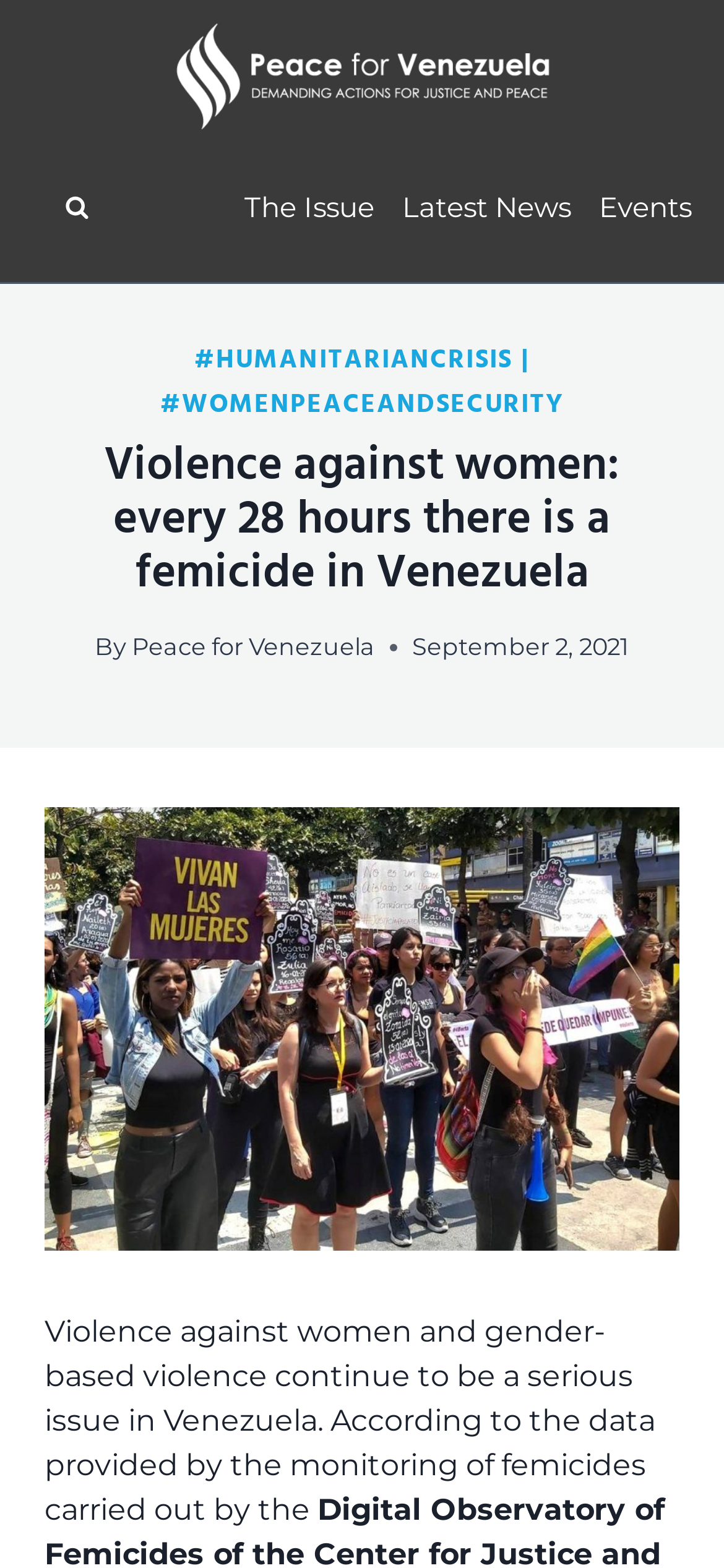Bounding box coordinates should be in the format (top-left x, top-left y, bottom-right x, bottom-right y) and all values should be floating point numbers between 0 and 1. Determine the bounding box coordinate for the UI element described as: Post a Comment

None